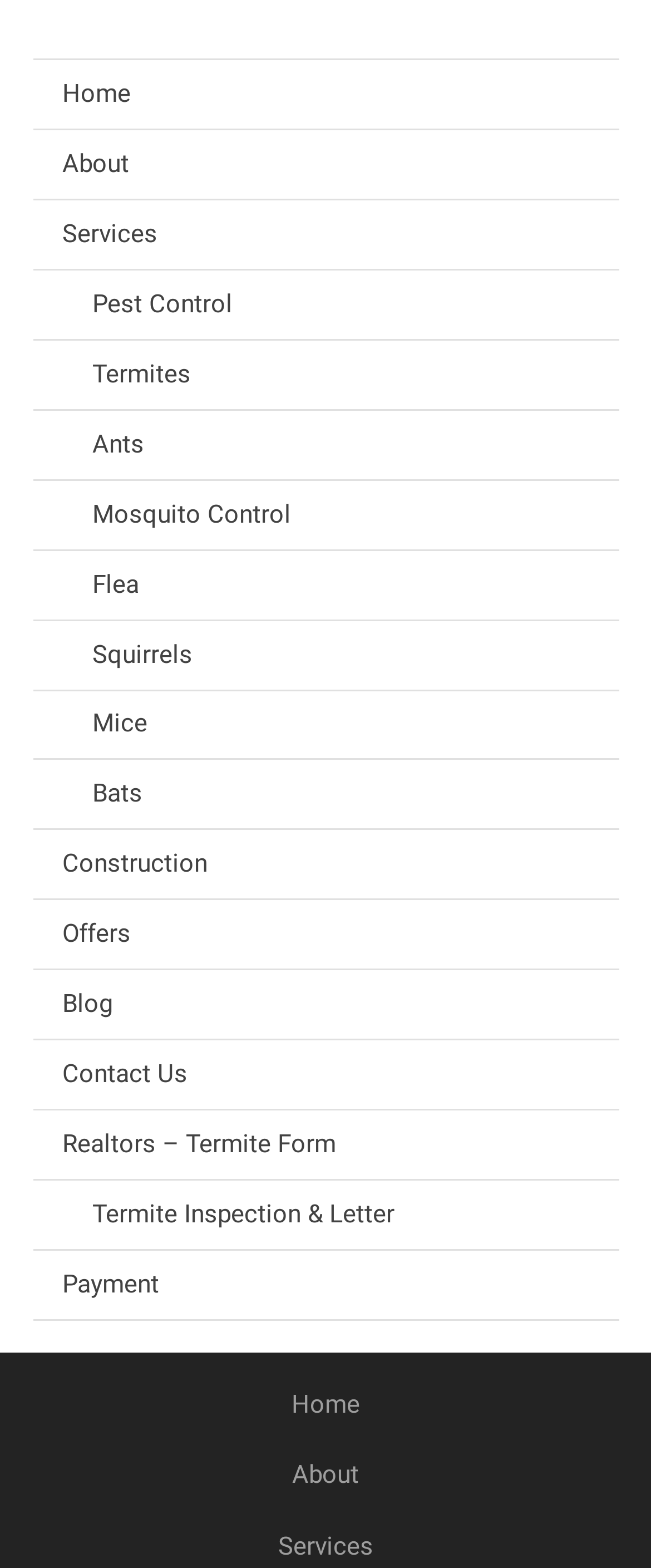What is the main category of services offered?
Give a comprehensive and detailed explanation for the question.

Based on the links provided in the webpage, it can be inferred that the main category of services offered is Pest Control, as it has multiple sub-links such as Termites, Ants, Mosquito Control, and more.